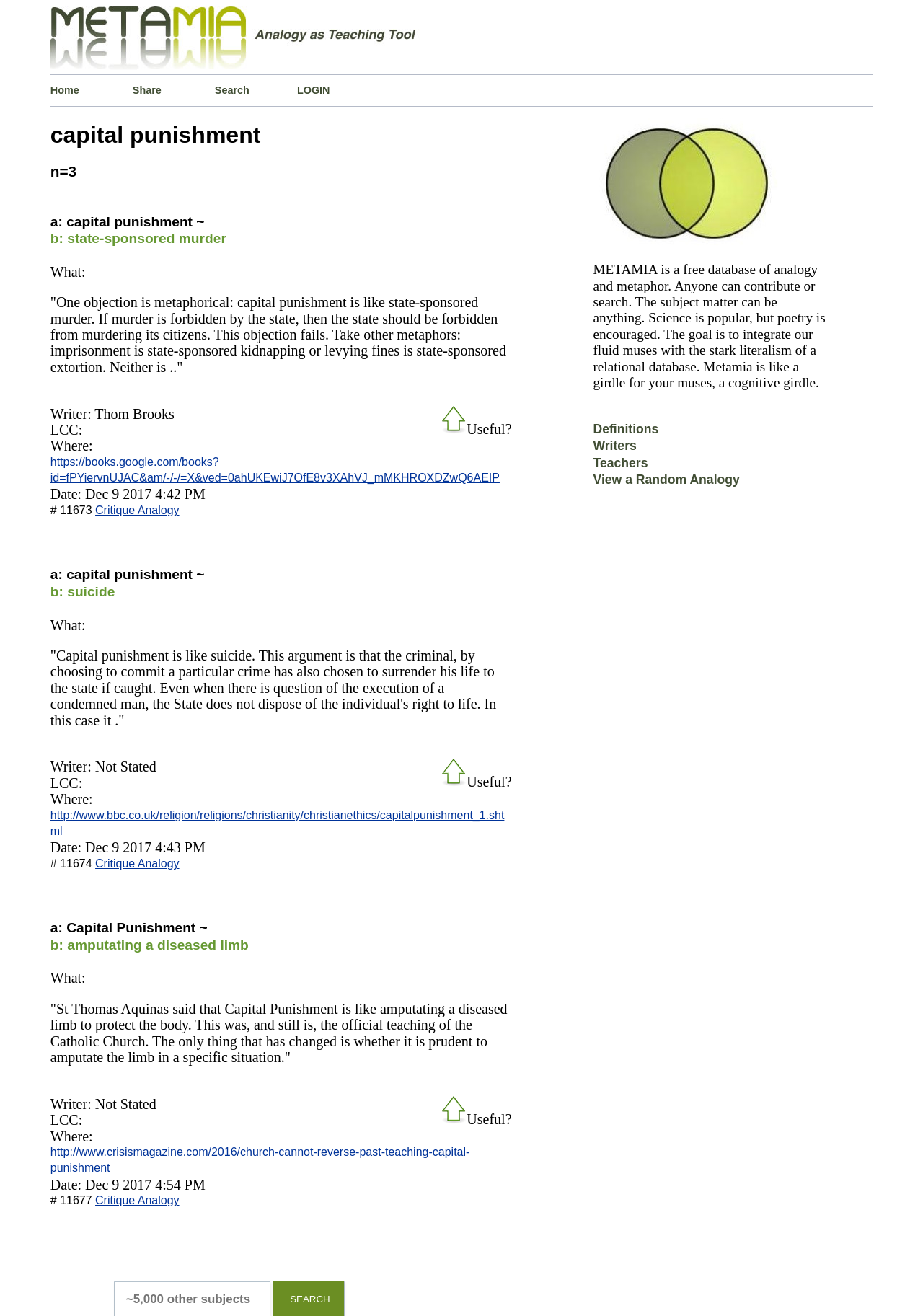How many analogy examples are provided on this webpage?
From the details in the image, provide a complete and detailed answer to the question.

After carefully examining the webpage, I found three analogy examples: capital punishment is like state-sponsored murder, capital punishment is like suicide, and capital punishment is like amputating a diseased limb.